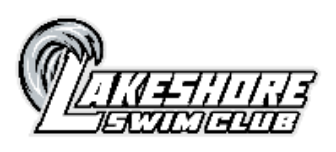What symbol is incorporated in the logo?
Please ensure your answer to the question is detailed and covers all necessary aspects.

The design incorporates a stylized wave symbol on the left, emphasizing a connection to water and swimming, which is a key aspect of the swim club's identity.